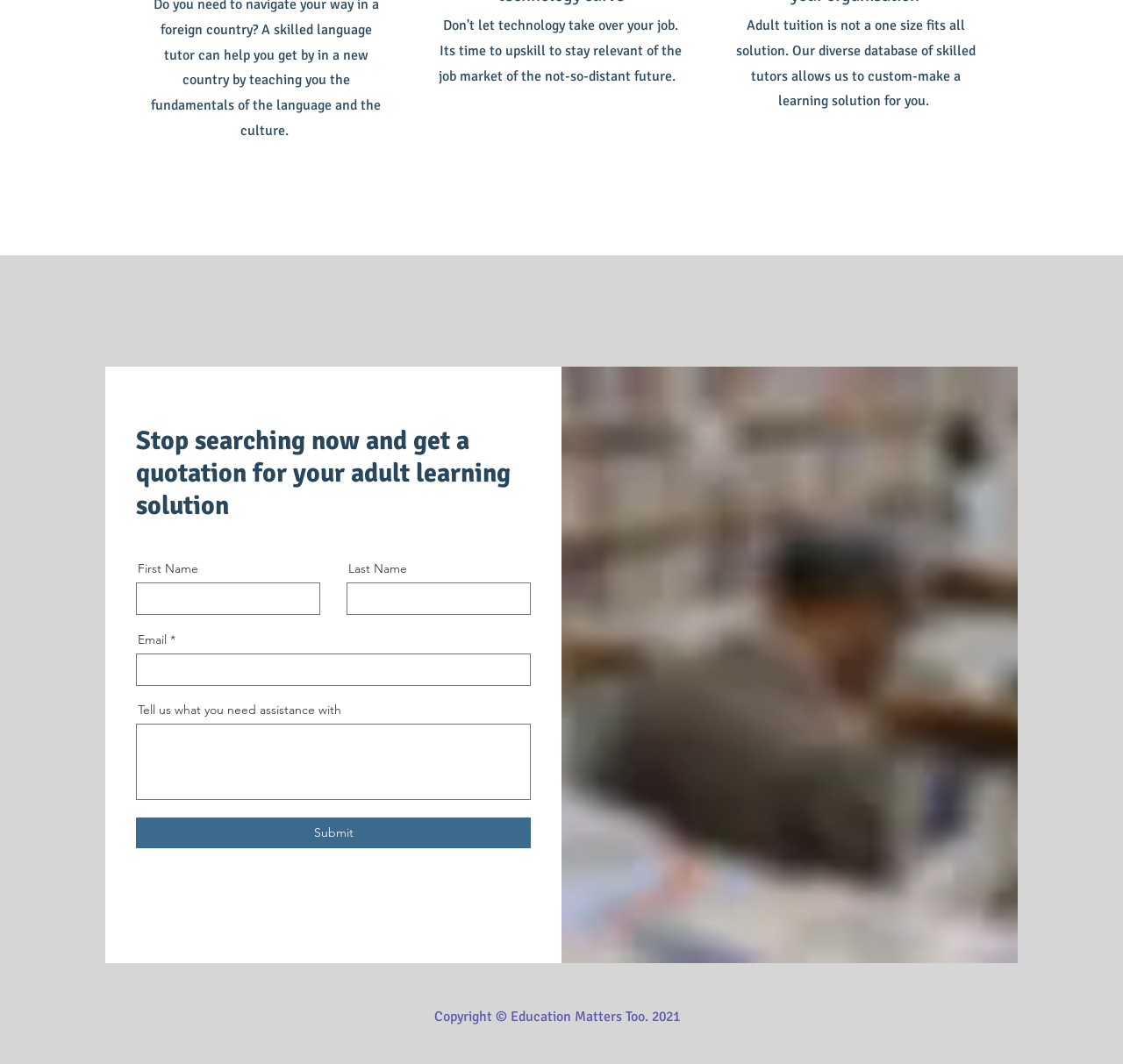What is the image on the webpage about?
Based on the content of the image, thoroughly explain and answer the question.

The image on the webpage is described as 'Adult in library', which suggests that it is a picture of an adult person in a library setting, possibly related to learning or education.